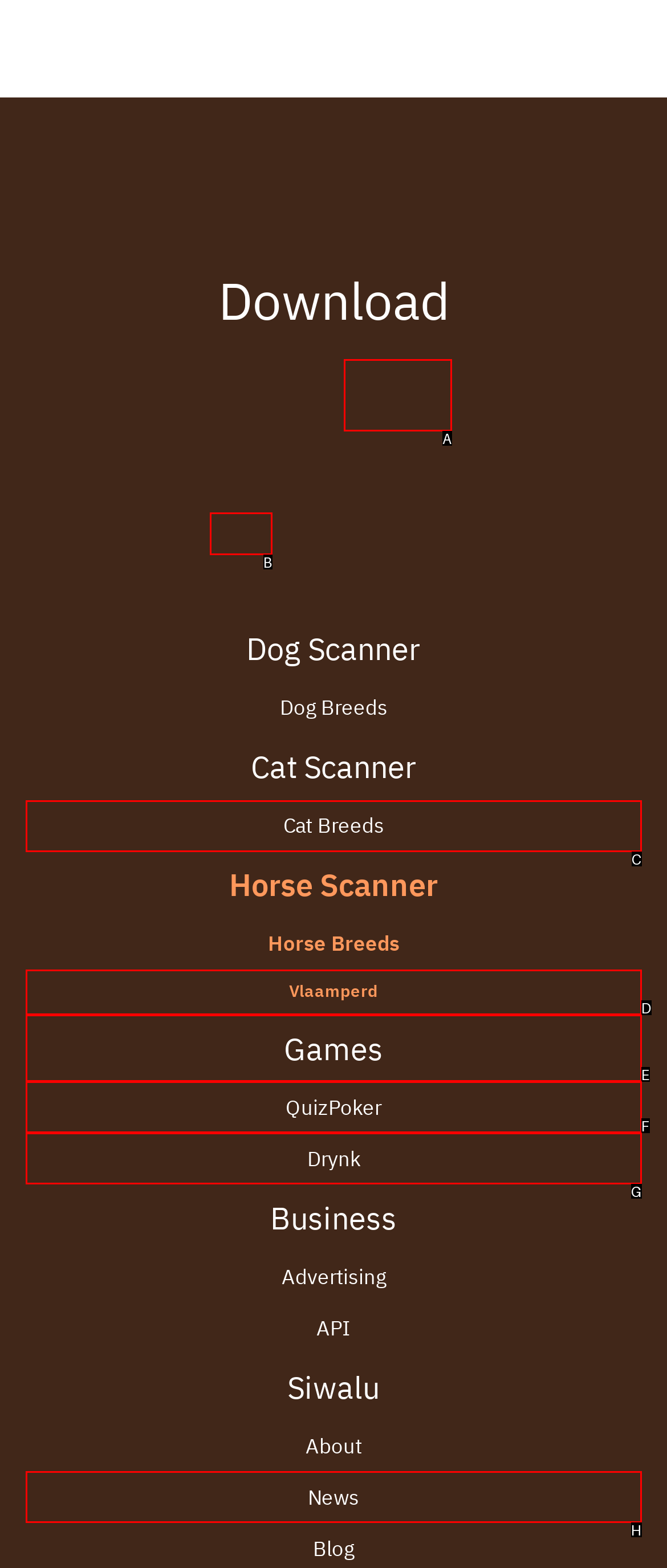Specify which HTML element I should click to complete this instruction: Open Instagram Answer with the letter of the relevant option.

B